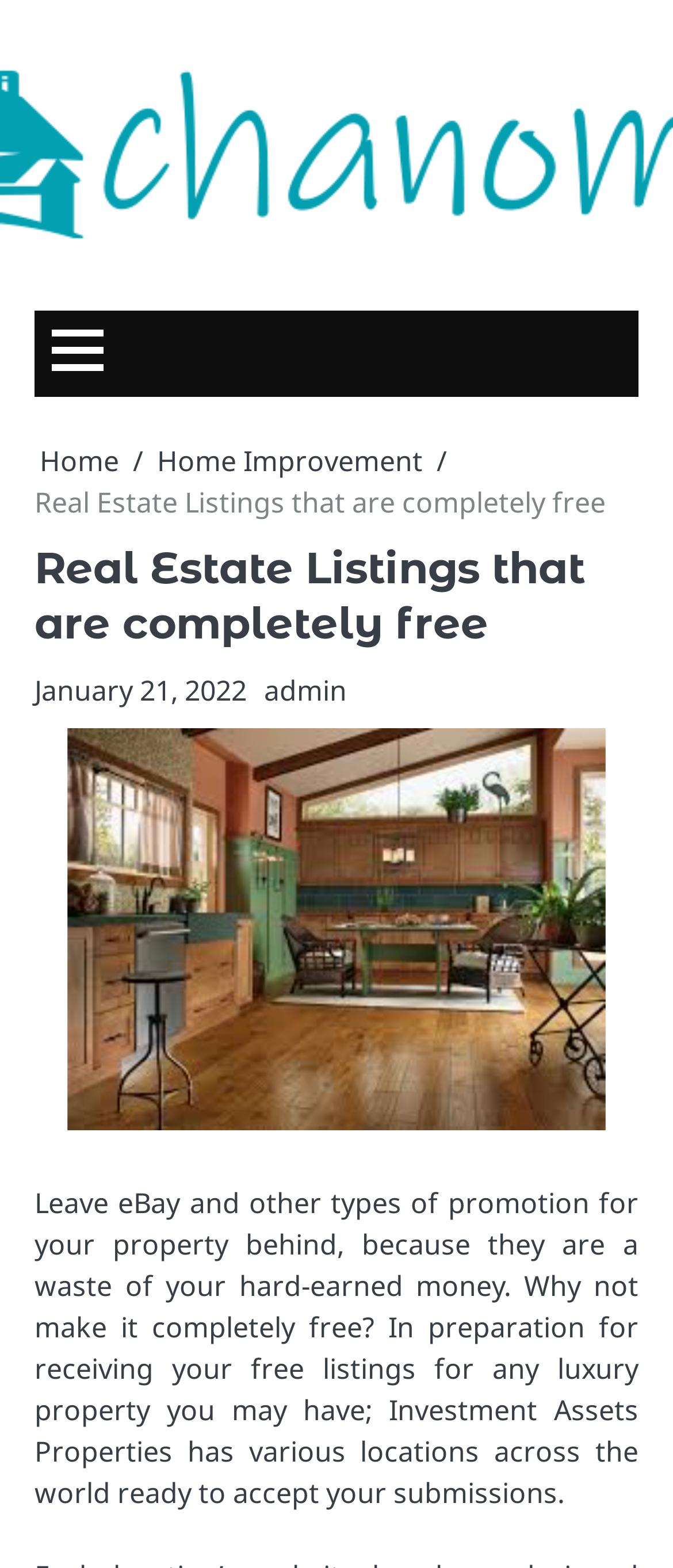Answer with a single word or phrase: 
What is the author's opinion on eBay and other promotion types?

Waste of money